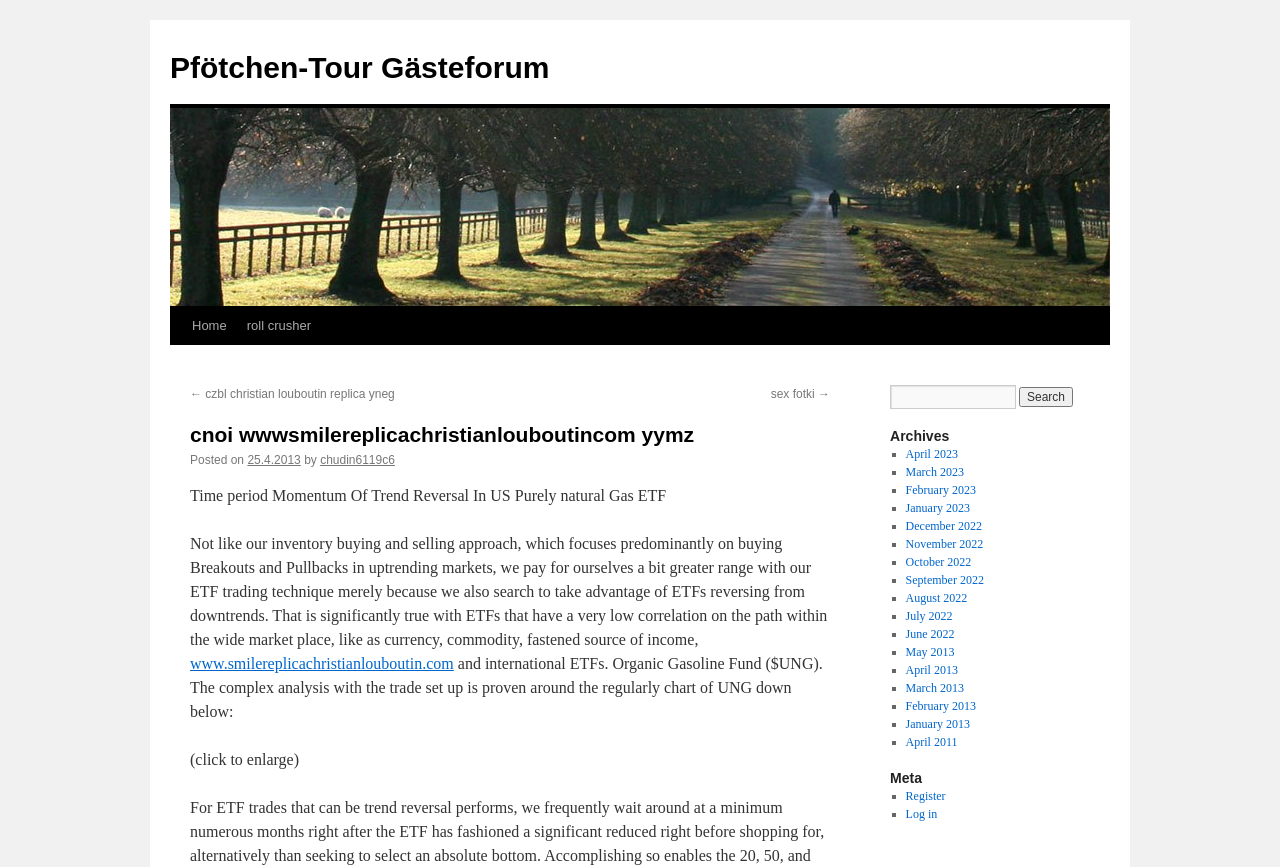Refer to the element description January 2023 and identify the corresponding bounding box in the screenshot. Format the coordinates as (top-left x, top-left y, bottom-right x, bottom-right y) with values in the range of 0 to 1.

[0.707, 0.578, 0.758, 0.594]